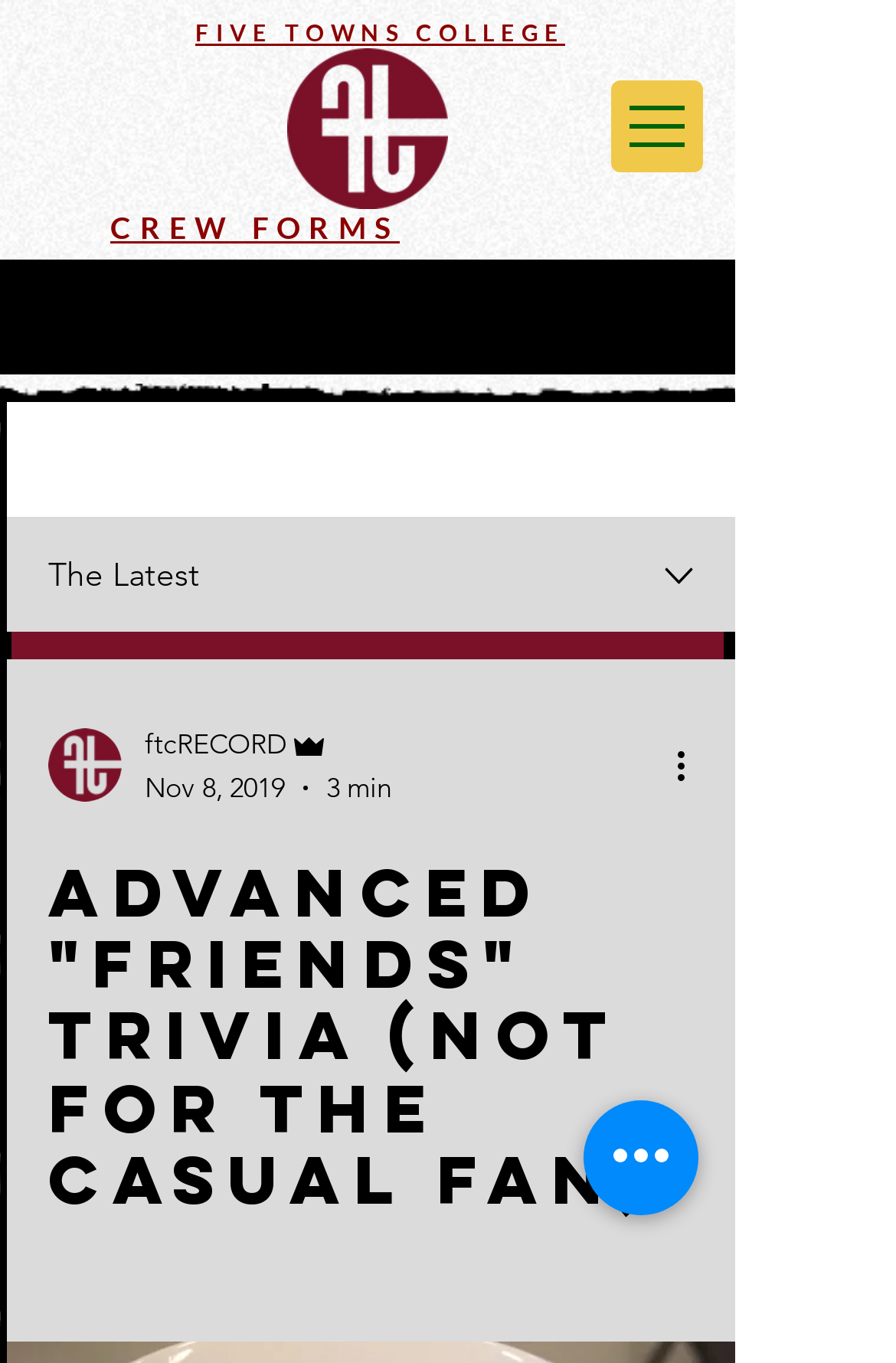Can you specify the bounding box coordinates of the area that needs to be clicked to fulfill the following instruction: "Click the More actions button"?

[0.746, 0.541, 0.808, 0.581]